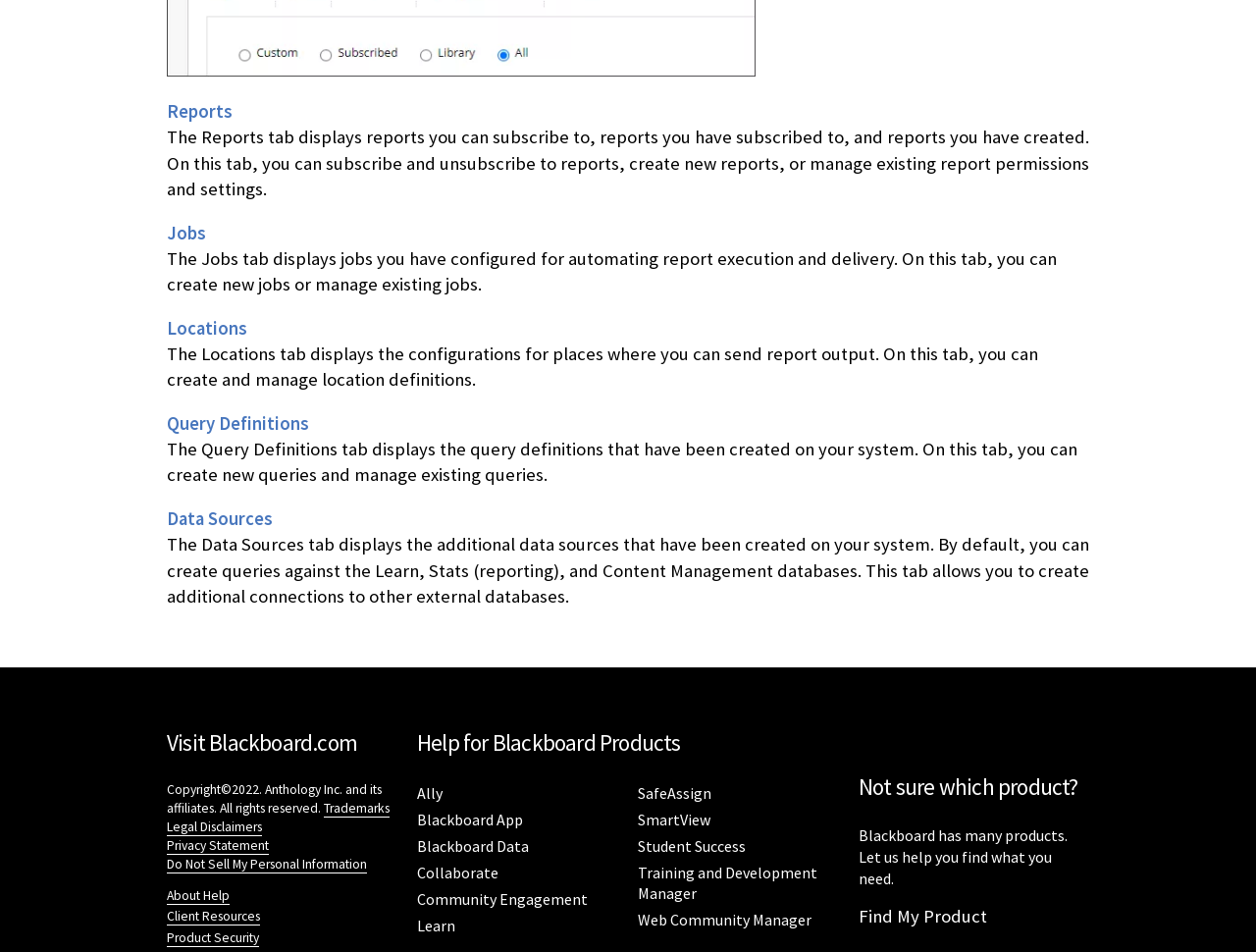Locate the bounding box coordinates of the area where you should click to accomplish the instruction: "Visit Blackboard.com".

[0.133, 0.765, 0.284, 0.794]